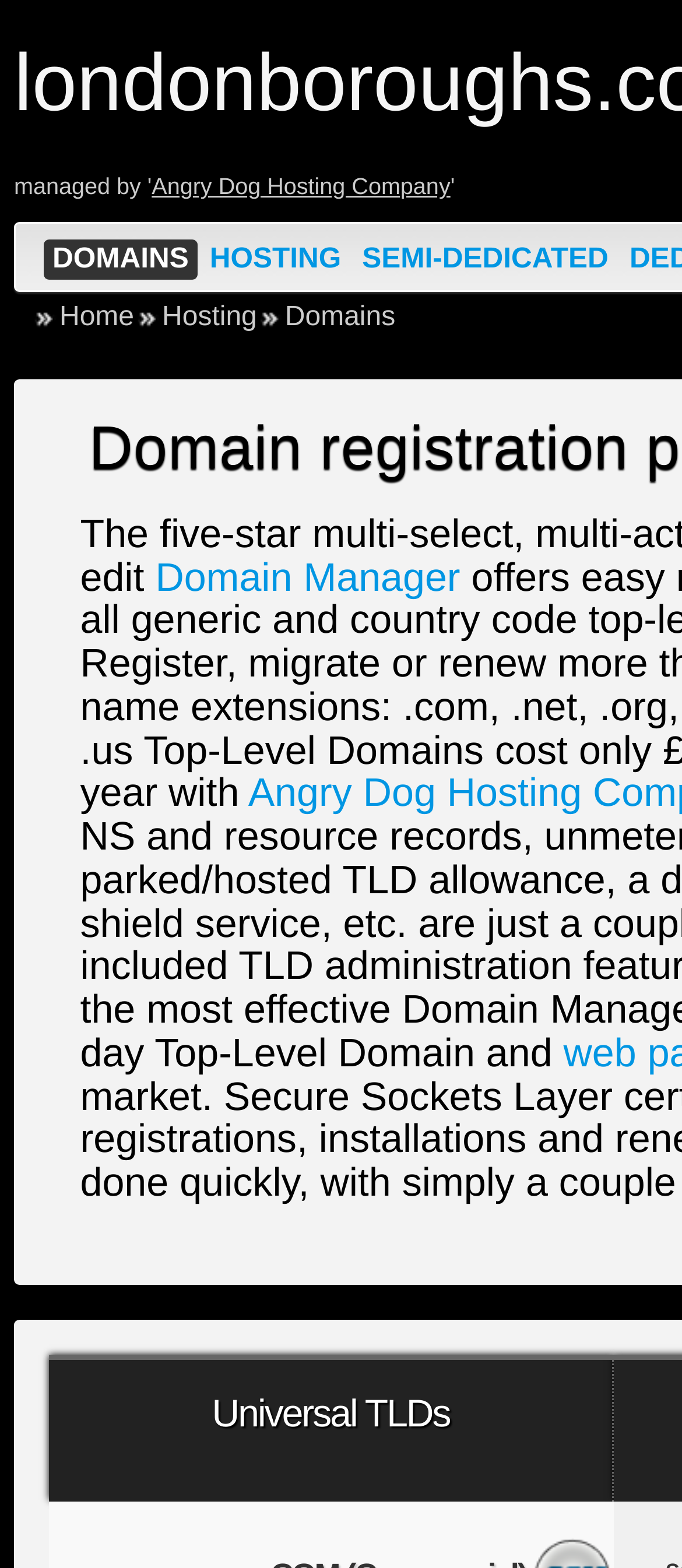Use a single word or phrase to answer the question: What is the name of the hosting company?

Angry Dog Hosting Company